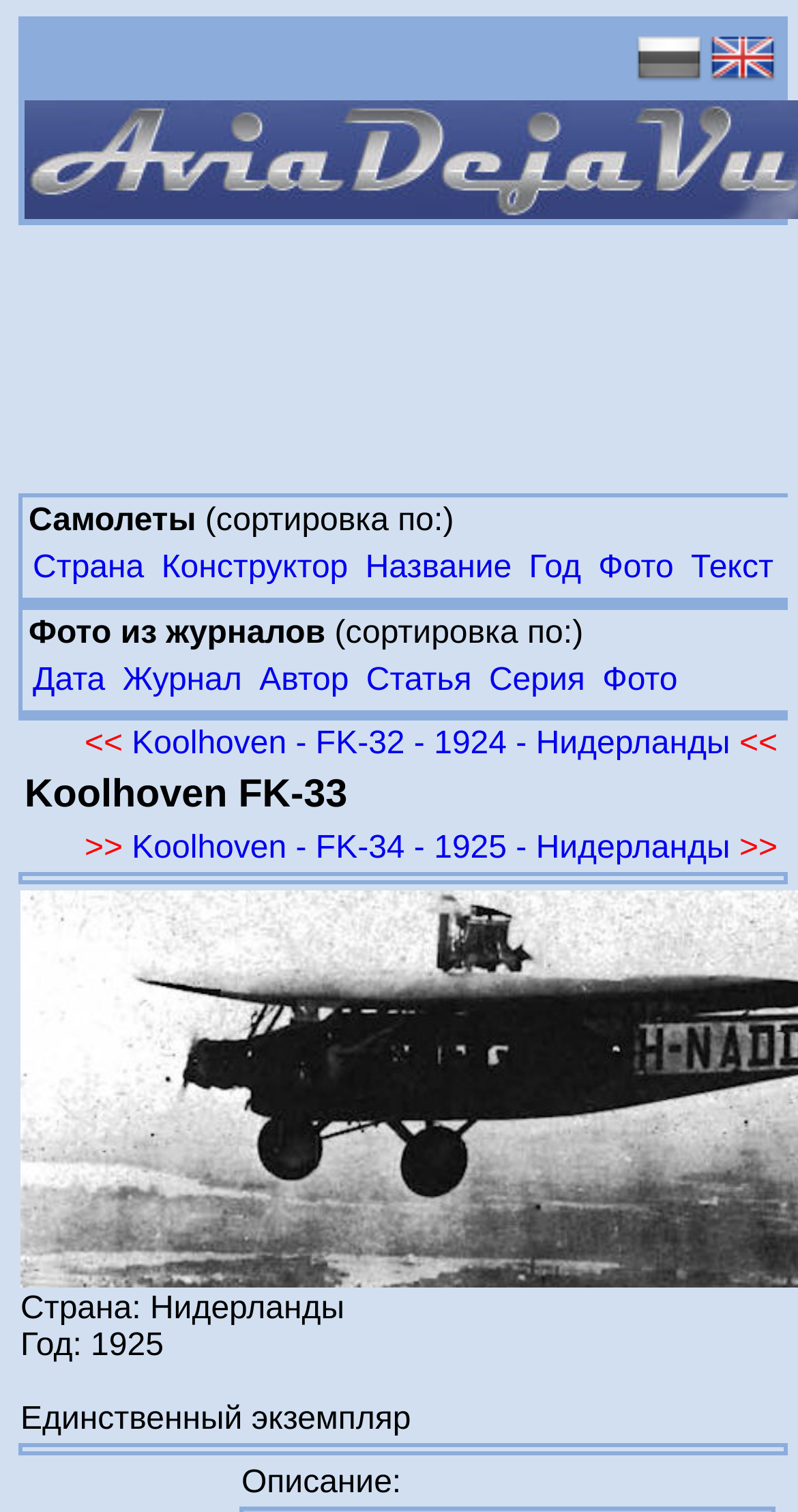Summarize the webpage comprehensively, mentioning all visible components.

The webpage is about the Koolhoven FK-33, a type of aircraft. At the top, there is a title "Самолеты" (meaning "Airplanes" in Russian) followed by a sorting option "(сортировка по:)".

Below the title, there are six links in a row, labeled "Страна" (Country), "Конструктор" (Designer), "Название" (Name), "Год" (Year), "Фото" (Photo), and "Текст" (Text). These links are likely used for filtering or sorting the content.

Next, there is a section with the title "Фото из журналов" (Photos from Magazines) followed by another sorting option "(сортировка по:)". This section has seven links in a row, labeled "Дата" (Date), "Журнал" (Magazine), "Автор" (Author), "Статья" (Article), "Серия" (Series), and "Фото" (Photo).

Below this section, there are two links, one pointing to the previous aircraft model "Koolhoven - FK-32 - 1924 - Нидерланды" and one pointing to the next model "Koolhoven - FK-34 - 1925 - Нидерланды".

The main content of the webpage is about the Koolhoven FK-33, with a title "Koolhoven FK-33" and some descriptive text. There are several sections, including "Страна:" (Country) with no information, "Год:" (Year) with the value "1925", and "Описание:" (Description) with a brief text "Единственный экземпляр" (Single copy).

Overall, the webpage appears to be a catalog or database of aircraft models, with filtering and sorting options, and detailed information about each model.